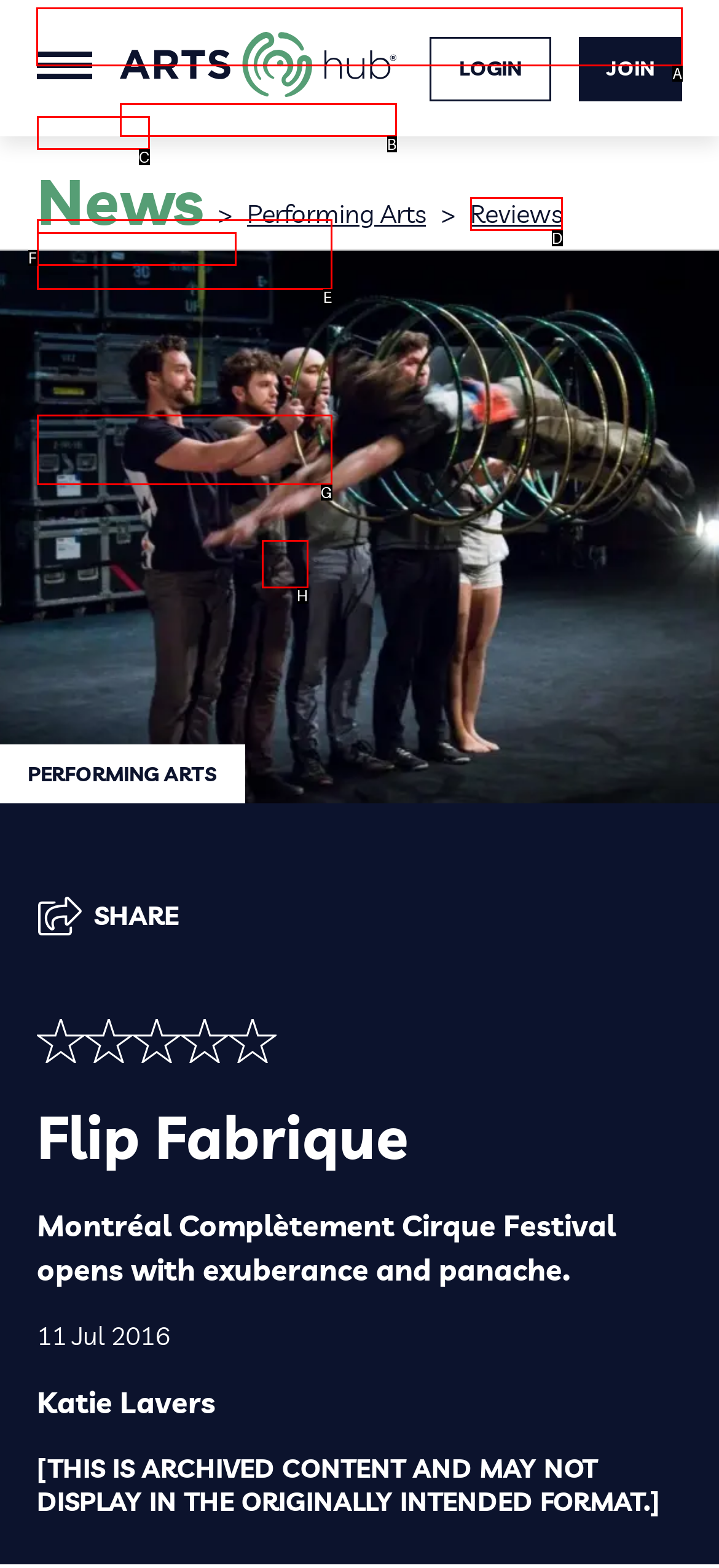Indicate the UI element to click to perform the task: Search for something. Reply with the letter corresponding to the chosen element.

A